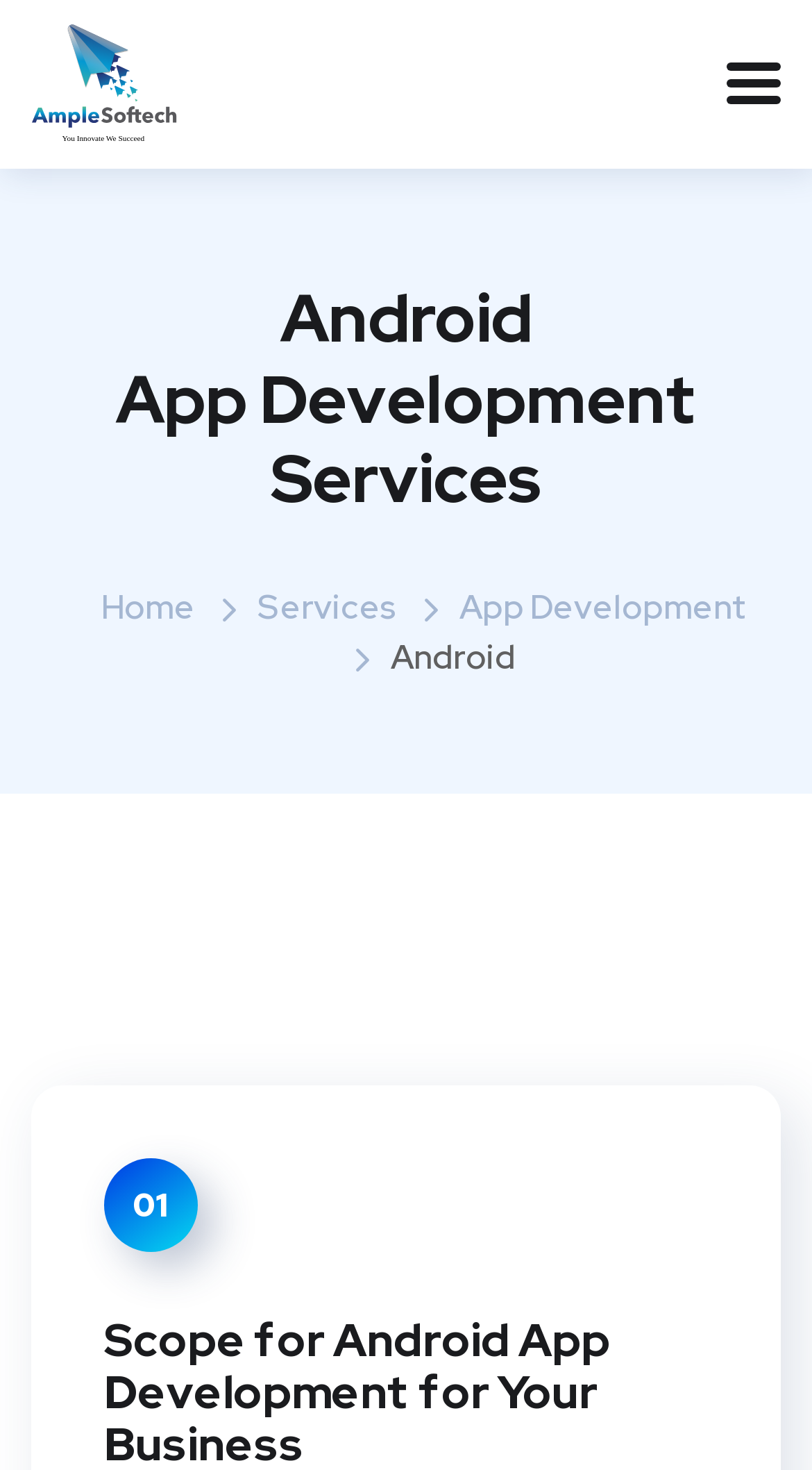Can you identify and provide the main heading of the webpage?

Android
App Development Services